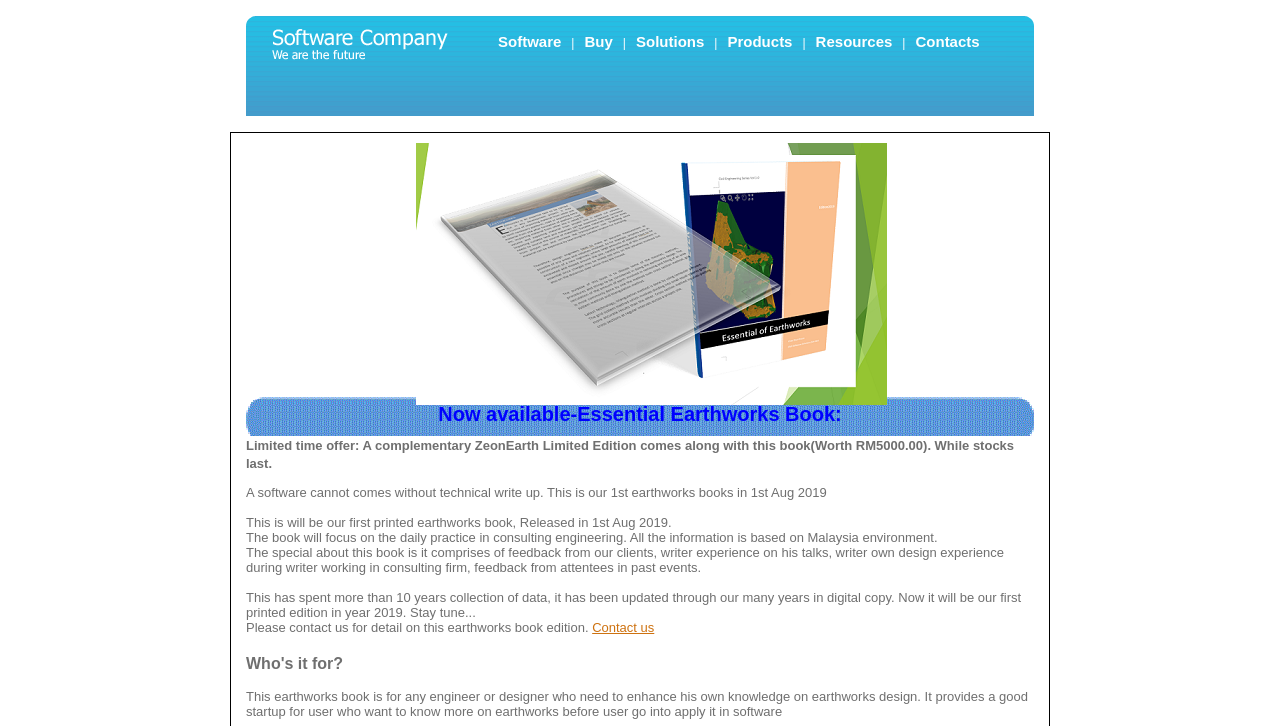Please identify the bounding box coordinates of the region to click in order to complete the task: "Explore Resources". The coordinates must be four float numbers between 0 and 1, specified as [left, top, right, bottom].

[0.637, 0.045, 0.697, 0.069]